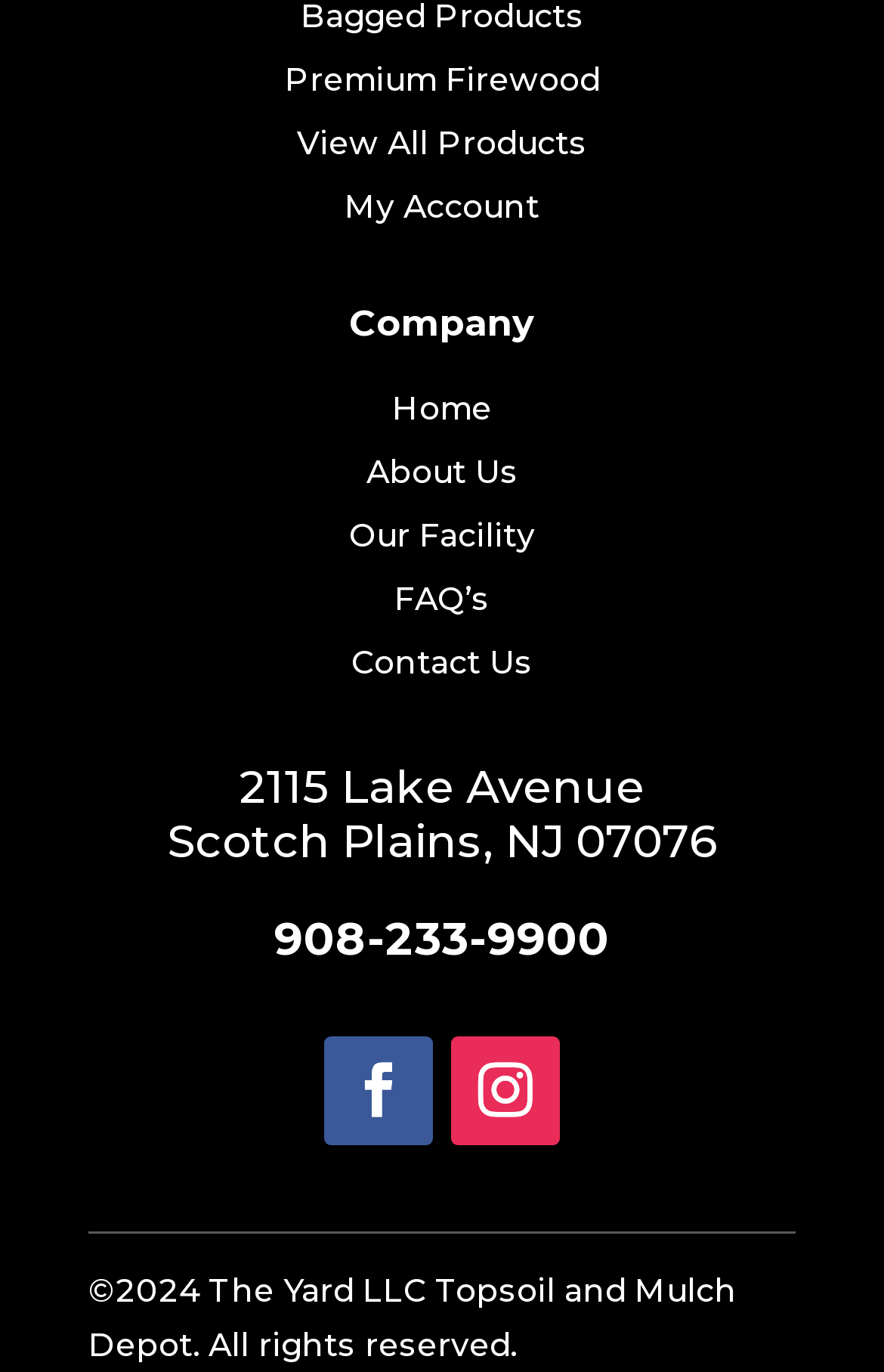Give a one-word or one-phrase response to the question:
What is the name of the company?

The Yard LLC Topsoil and Mulch Depot